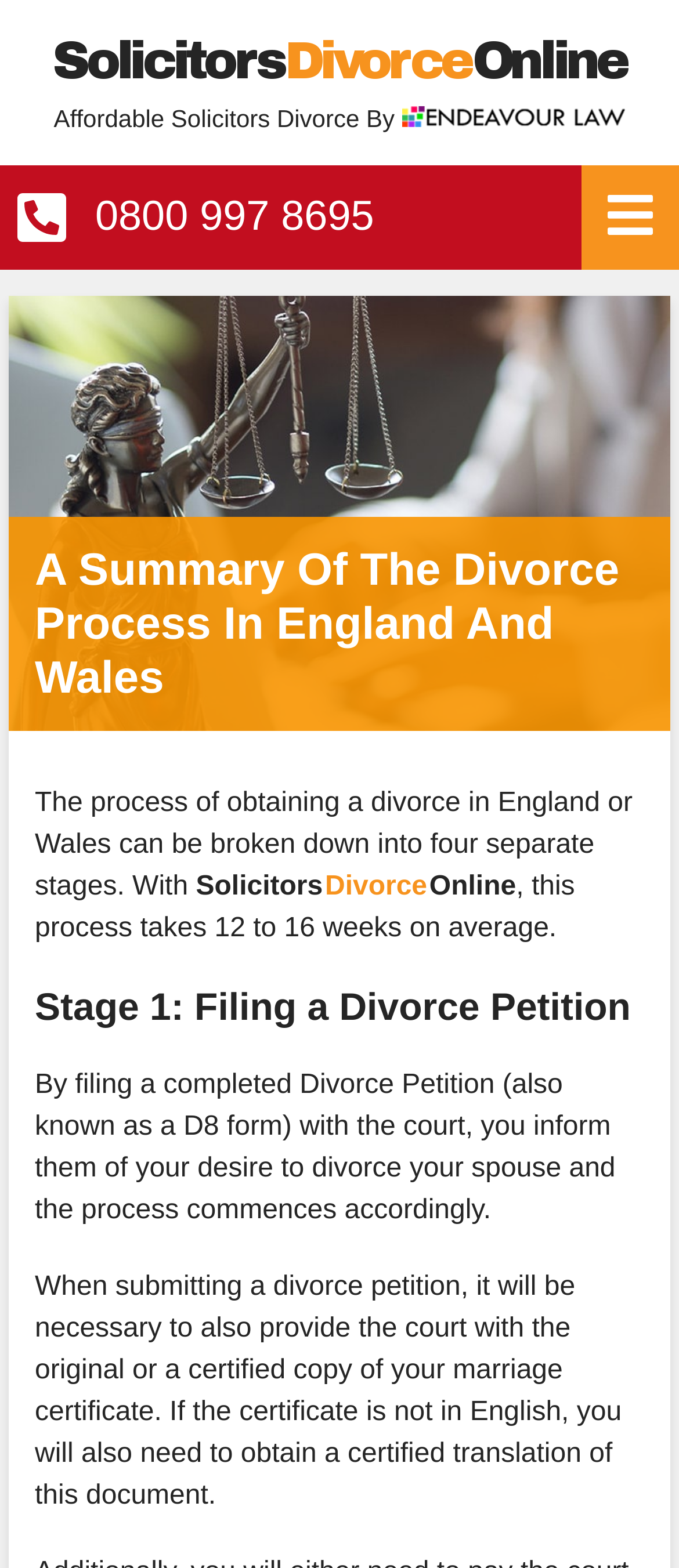Locate the bounding box coordinates of the element I should click to achieve the following instruction: "Click on Solicitors Divorce Online".

[0.077, 0.021, 0.923, 0.057]